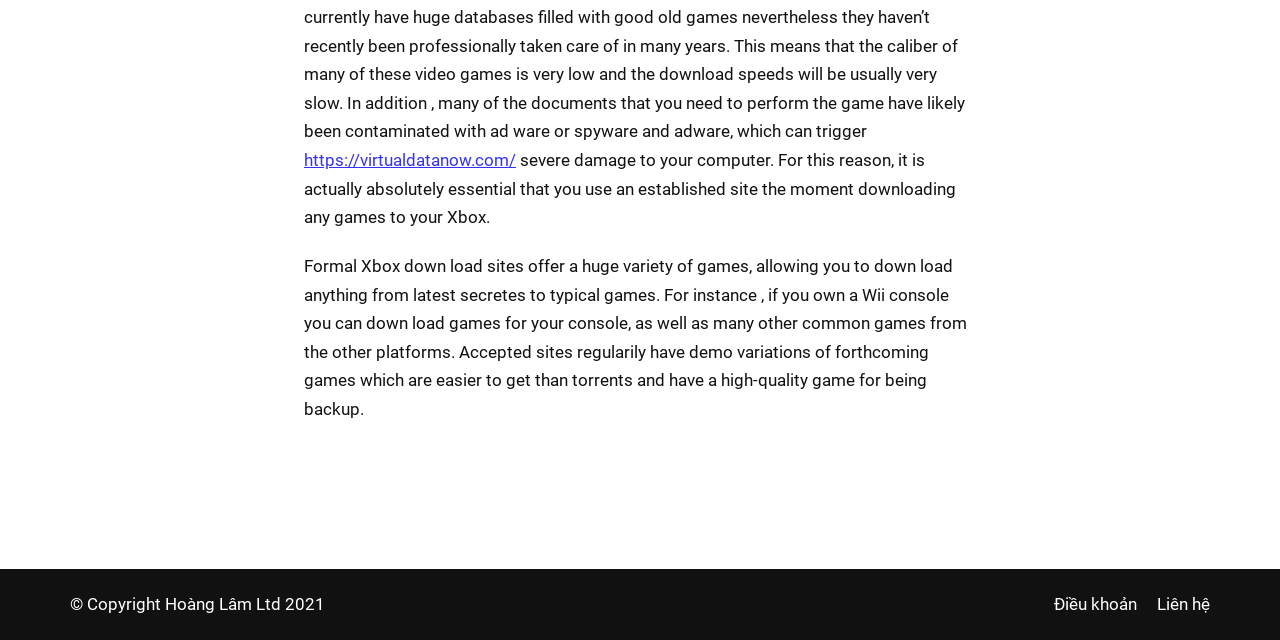For the following element description, predict the bounding box coordinates in the format (top-left x, top-left y, bottom-right x, bottom-right y). All values should be floating point numbers between 0 and 1. Description: https://virtualdatanow.com/

[0.238, 0.234, 0.403, 0.266]